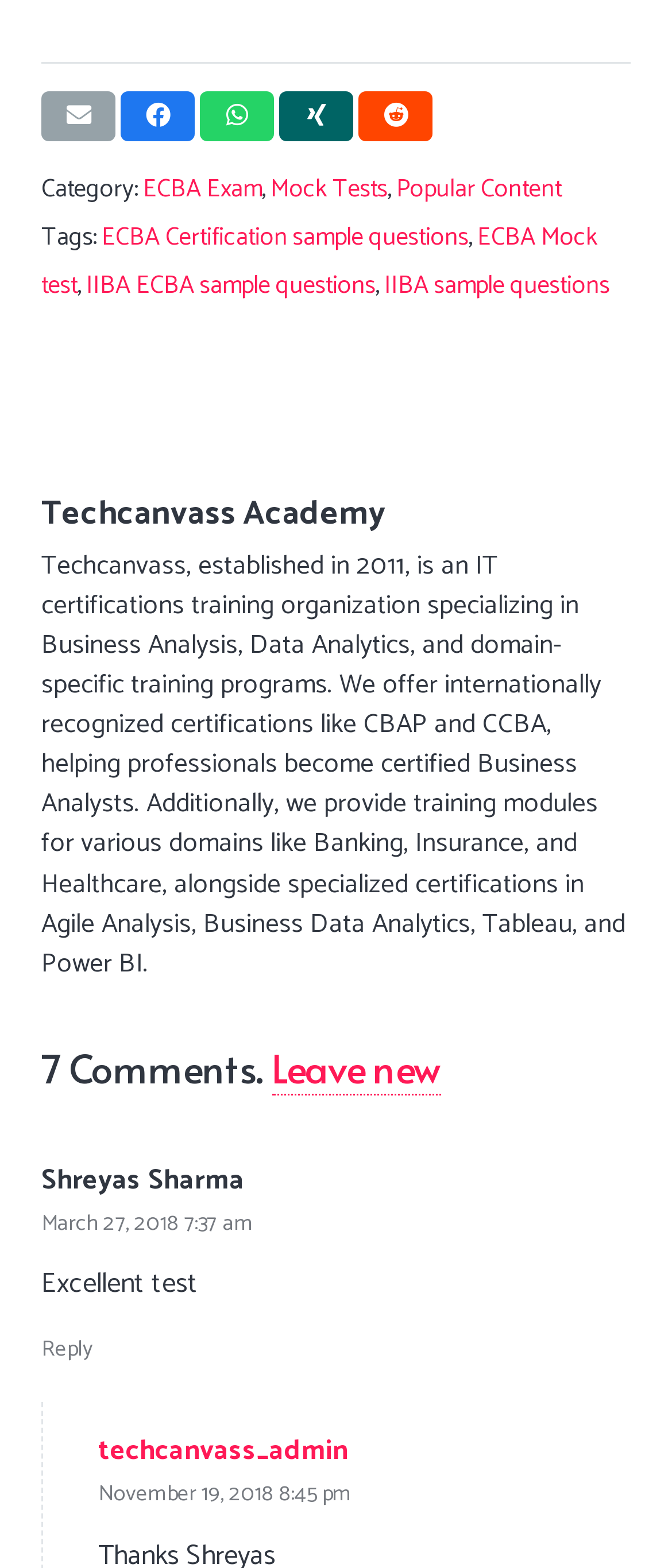Provide the bounding box coordinates of the HTML element described as: "Reply". The bounding box coordinates should be four float numbers between 0 and 1, i.e., [left, top, right, bottom].

[0.062, 0.849, 0.138, 0.872]